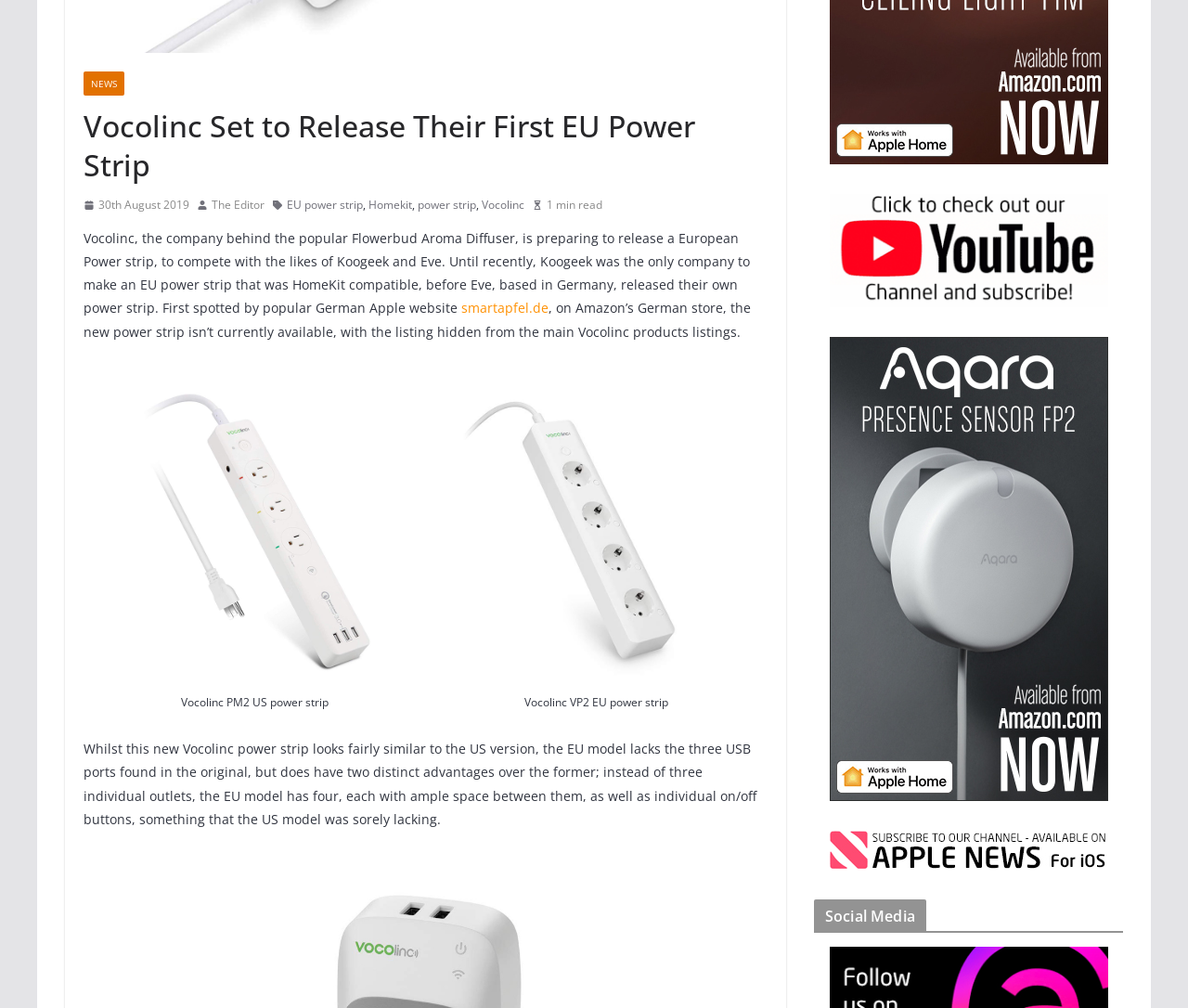Can you find the bounding box coordinates for the UI element given this description: "30th August 2019"? Provide the coordinates as four float numbers between 0 and 1: [left, top, right, bottom].

[0.07, 0.194, 0.159, 0.213]